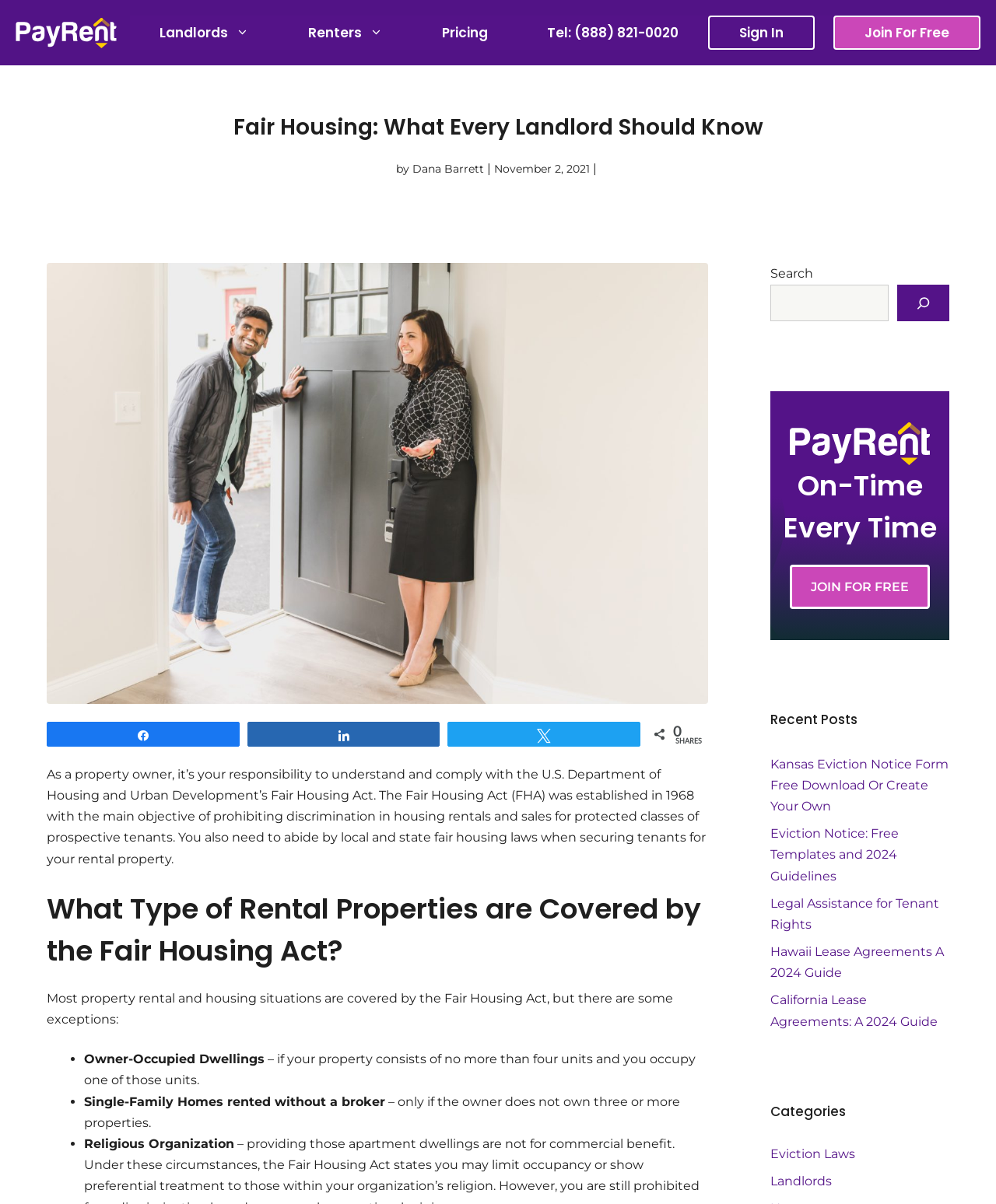Find the bounding box coordinates of the clickable area required to complete the following action: "Click on the 'Kansas Eviction Notice Form Free Download Or Create Your Own' link".

[0.773, 0.628, 0.952, 0.676]